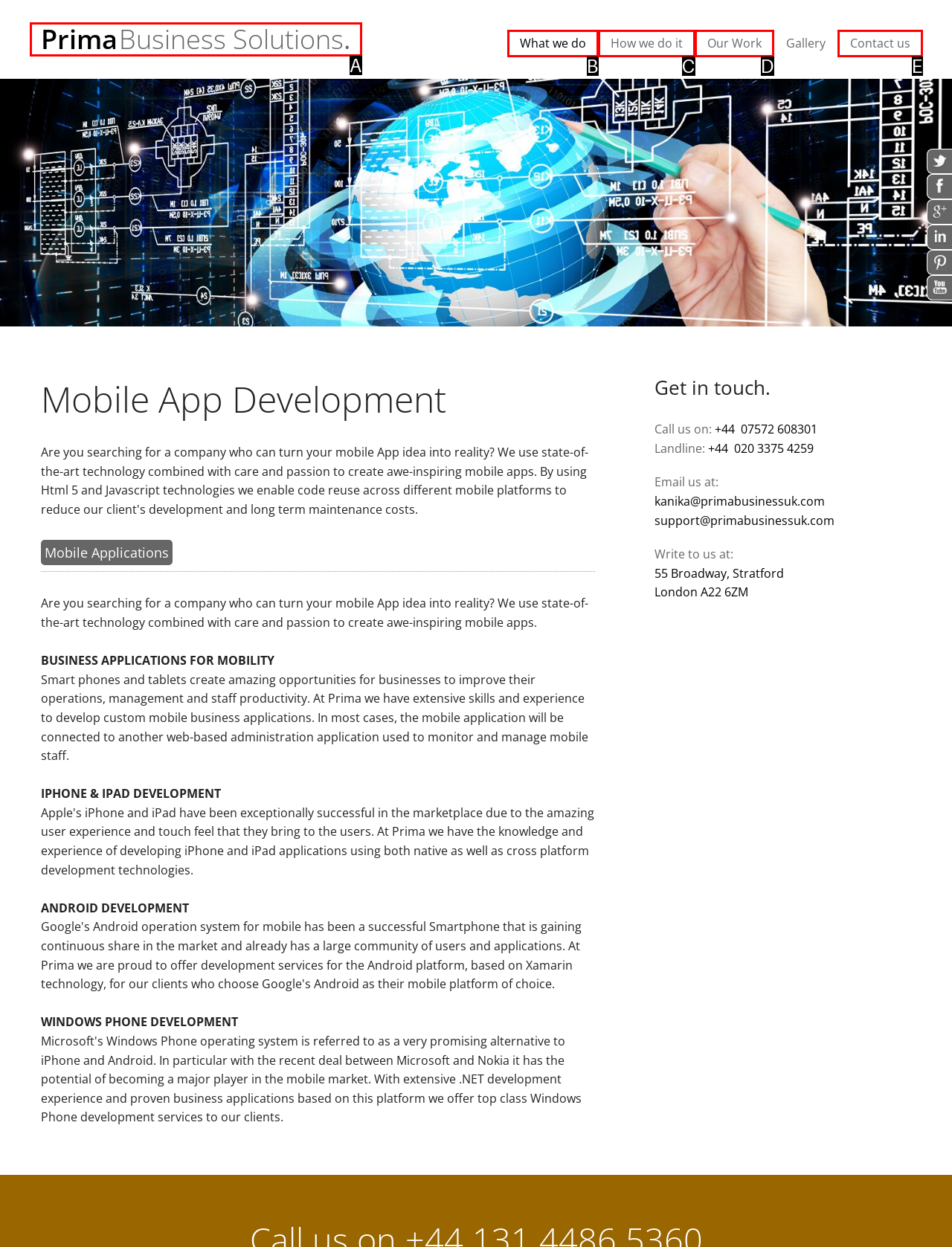Find the HTML element that corresponds to the description: PrimaBusiness Solutions. Indicate your selection by the letter of the appropriate option.

A